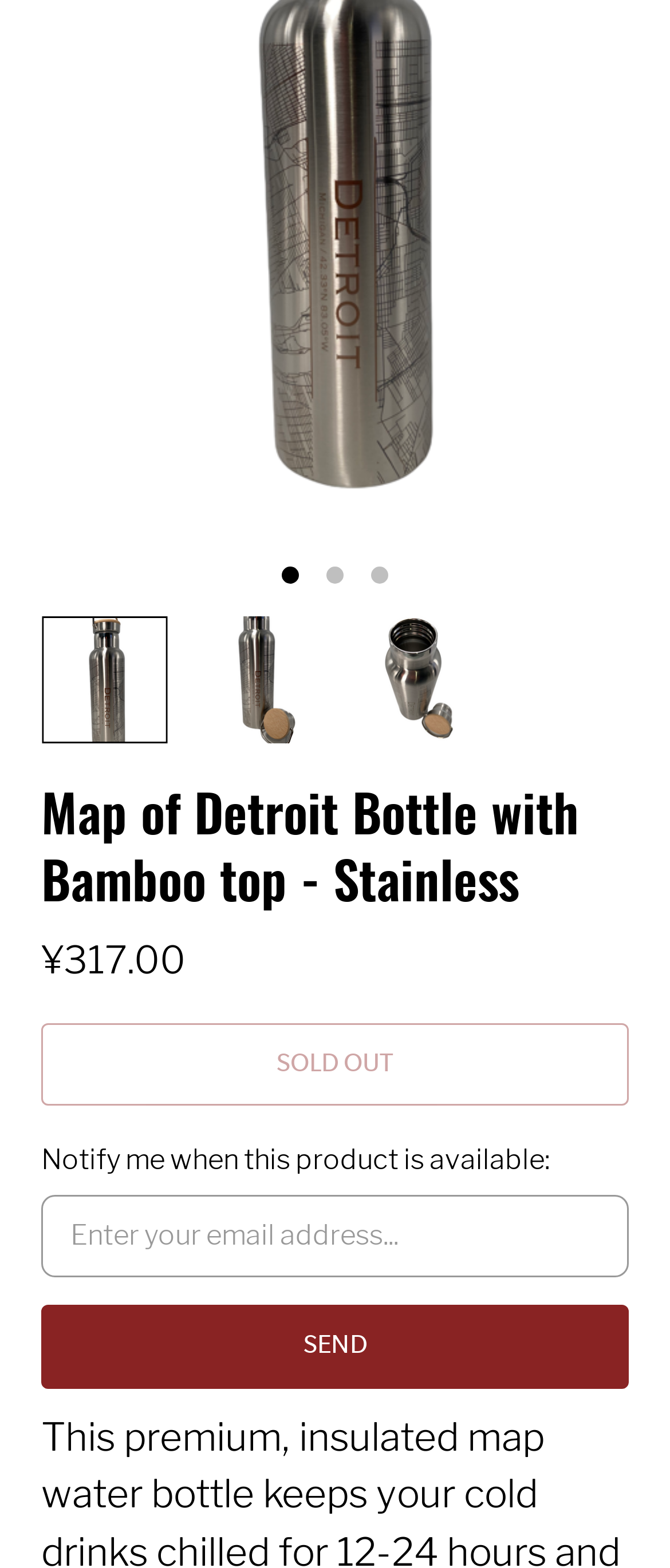Please find the bounding box for the UI component described as follows: "name="contact[email]" placeholder="Enter your email address..."".

[0.062, 0.762, 0.938, 0.815]